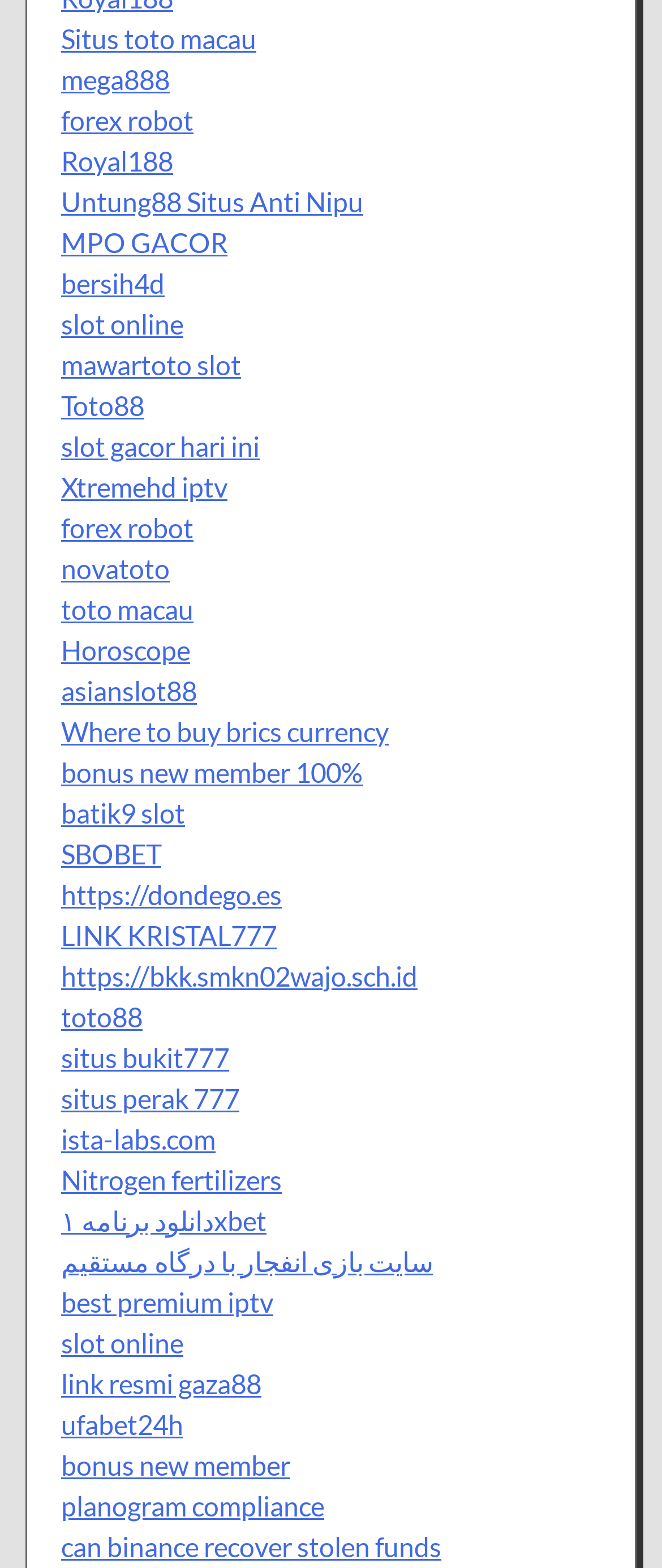Using the description: "Where to buy brics currency", identify the bounding box of the corresponding UI element in the screenshot.

[0.092, 0.456, 0.587, 0.476]